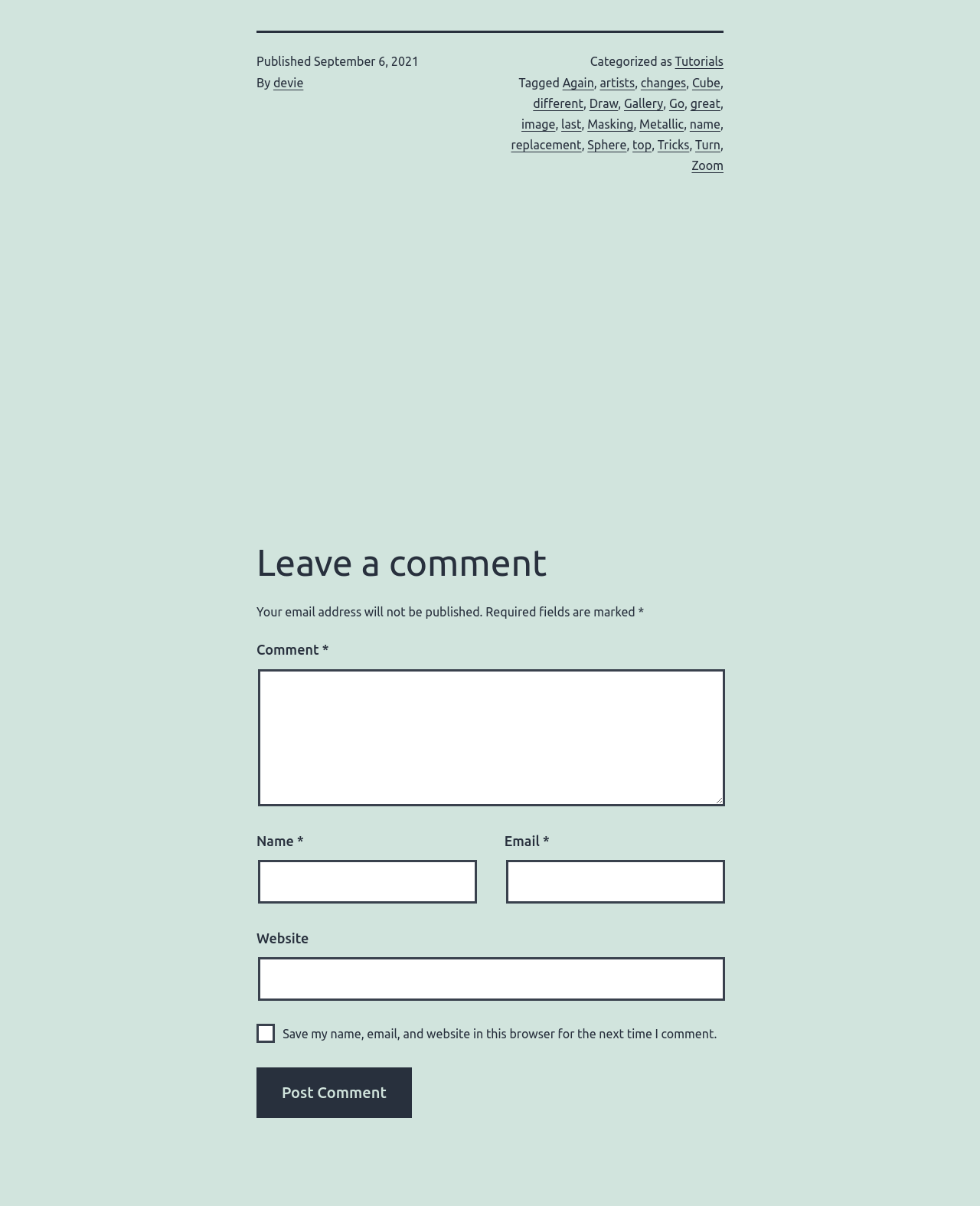What is the button labeled 'Post Comment' used for?
Using the image provided, answer with just one word or phrase.

To post a comment